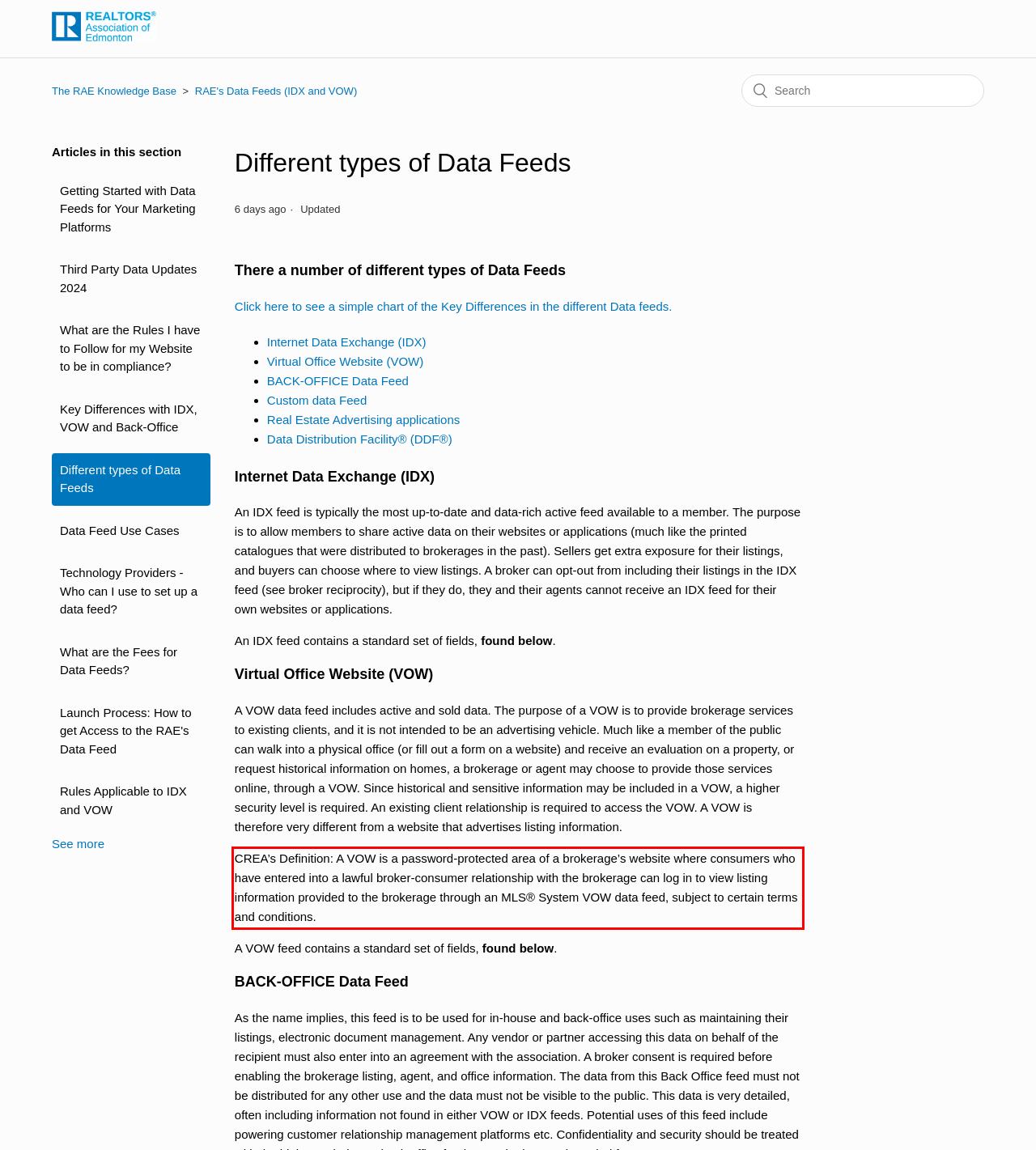Look at the screenshot of the webpage, locate the red rectangle bounding box, and generate the text content that it contains.

CREA’s Definition: A VOW is a password-protected area of a brokerage’s website where consumers who have entered into a lawful broker-consumer relationship with the brokerage can log in to view listing information provided to the brokerage through an MLS® System VOW data feed, subject to certain terms and conditions.